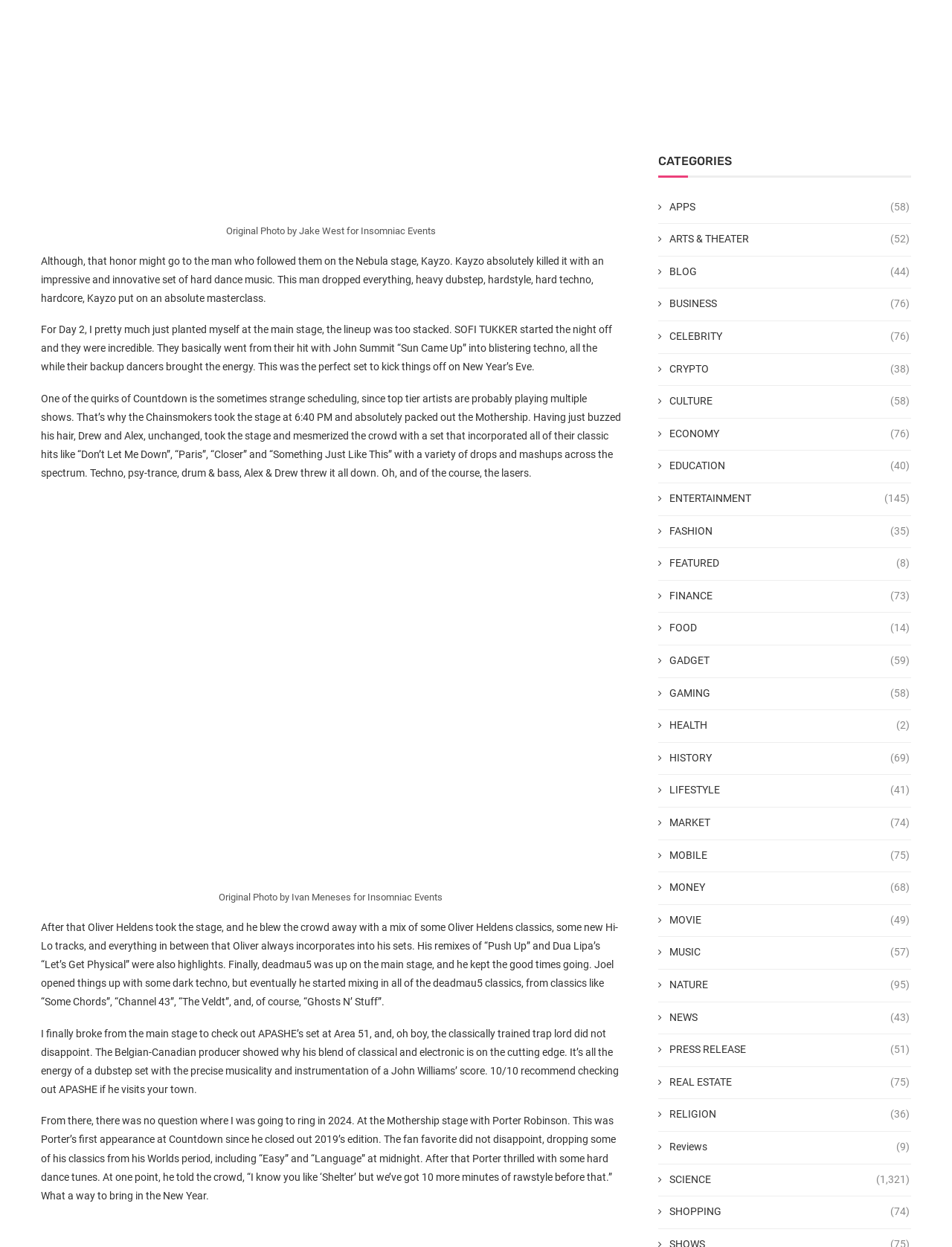Using the provided element description "Previous Versions", determine the bounding box coordinates of the UI element.

None